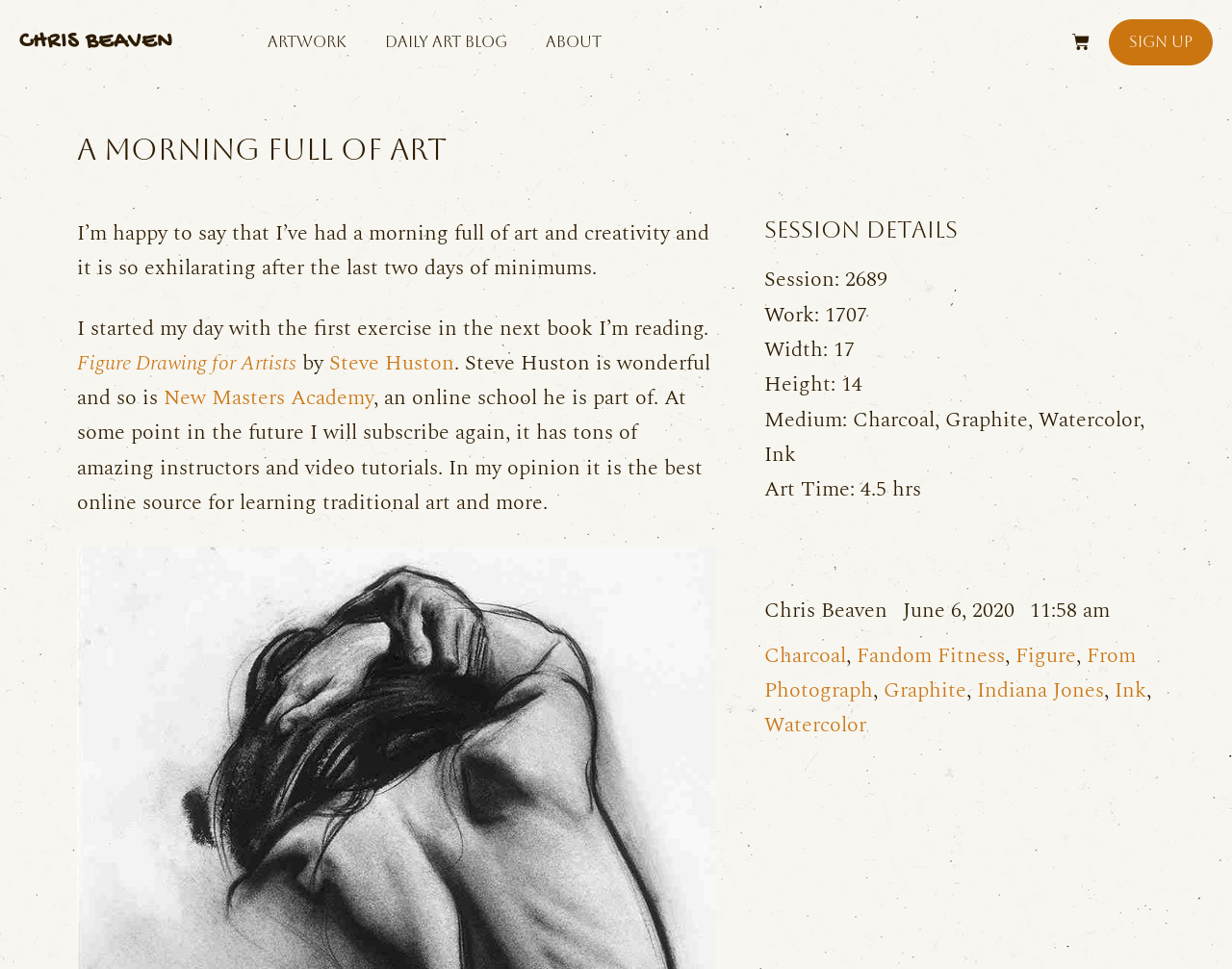Determine the bounding box for the HTML element described here: "Chris Beaven". The coordinates should be given as [left, top, right, bottom] with each number being a float between 0 and 1.

[0.62, 0.613, 0.72, 0.649]